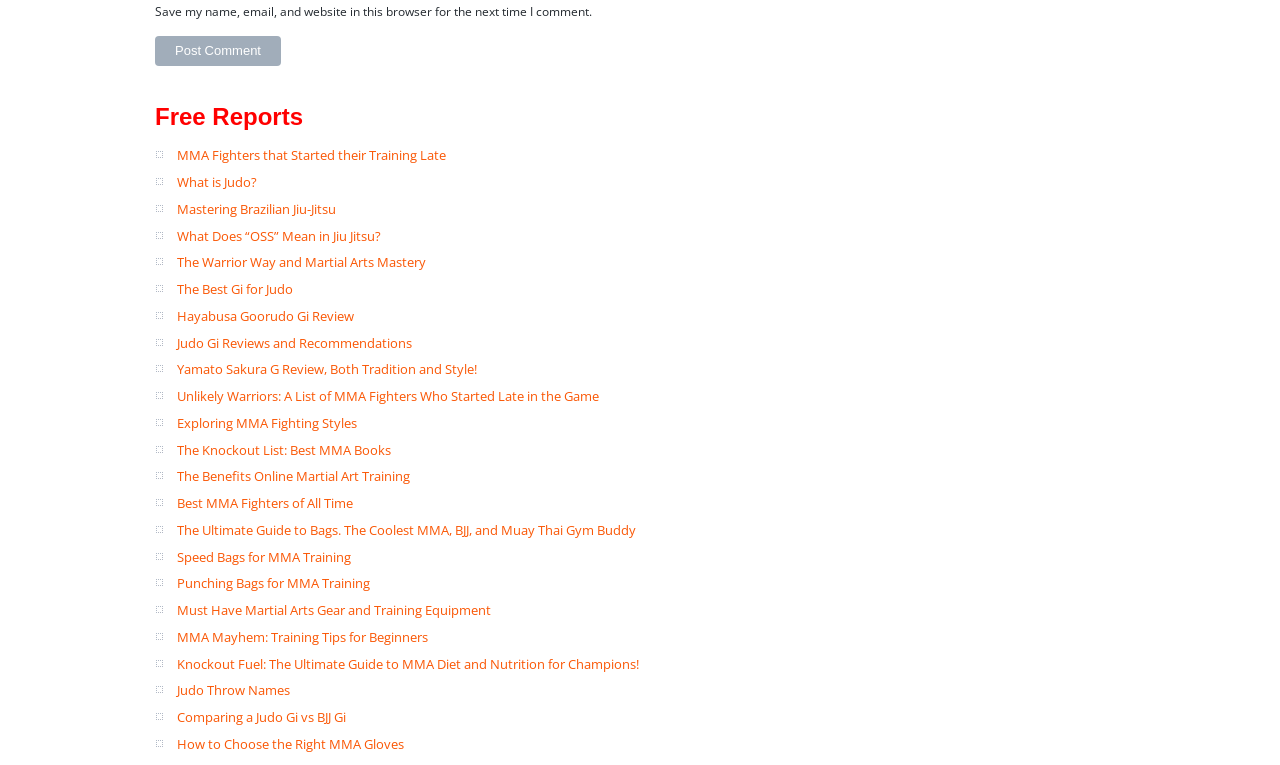Please provide the bounding box coordinates for the element that needs to be clicked to perform the instruction: "Check out 'The Best Gi for Judo'". The coordinates must consist of four float numbers between 0 and 1, formatted as [left, top, right, bottom].

[0.138, 0.366, 0.229, 0.39]